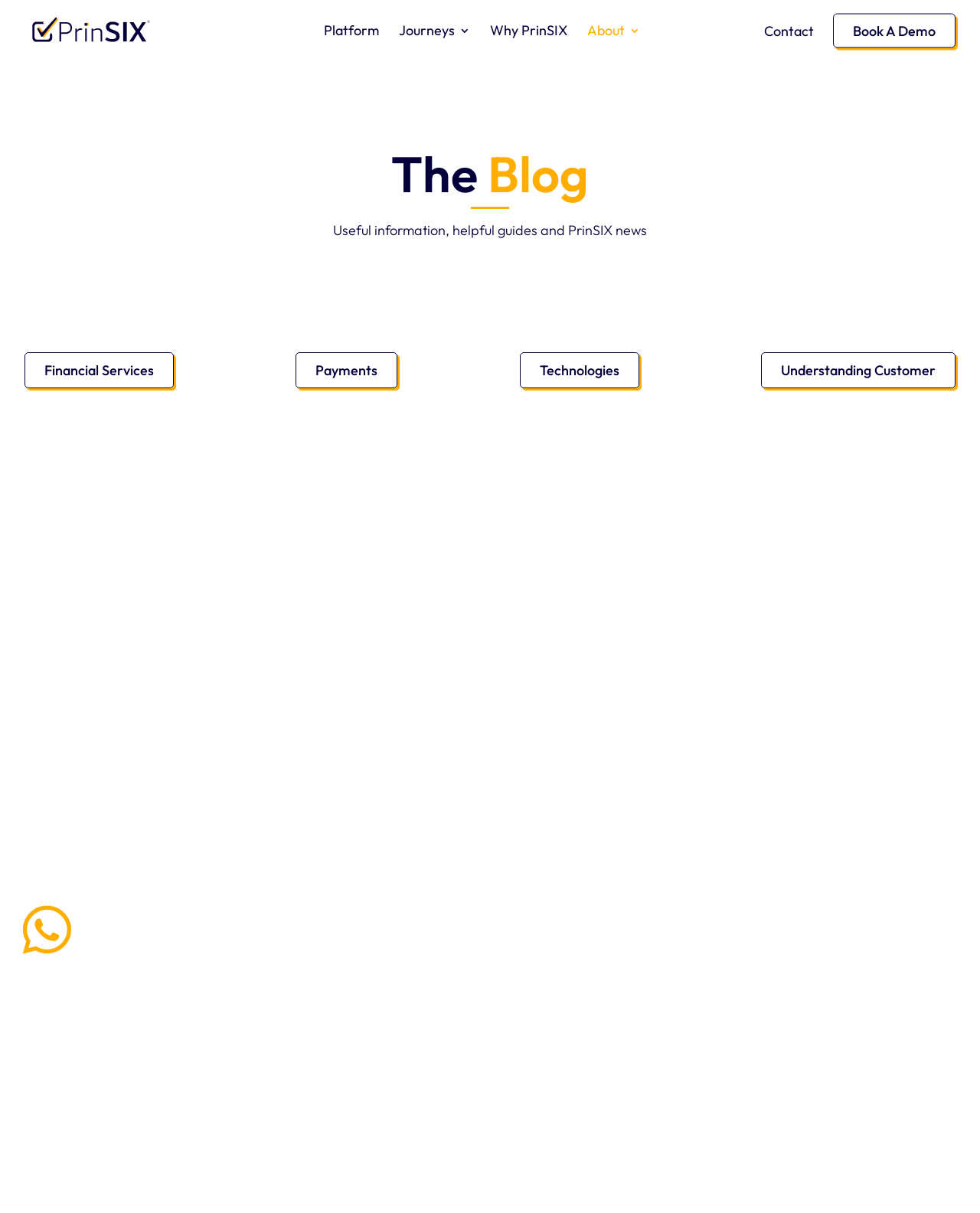Determine the bounding box coordinates of the section I need to click to execute the following instruction: "Click on the 'PrinSIX' logo". Provide the coordinates as four float numbers between 0 and 1, i.e., [left, top, right, bottom].

[0.028, 0.006, 0.215, 0.045]